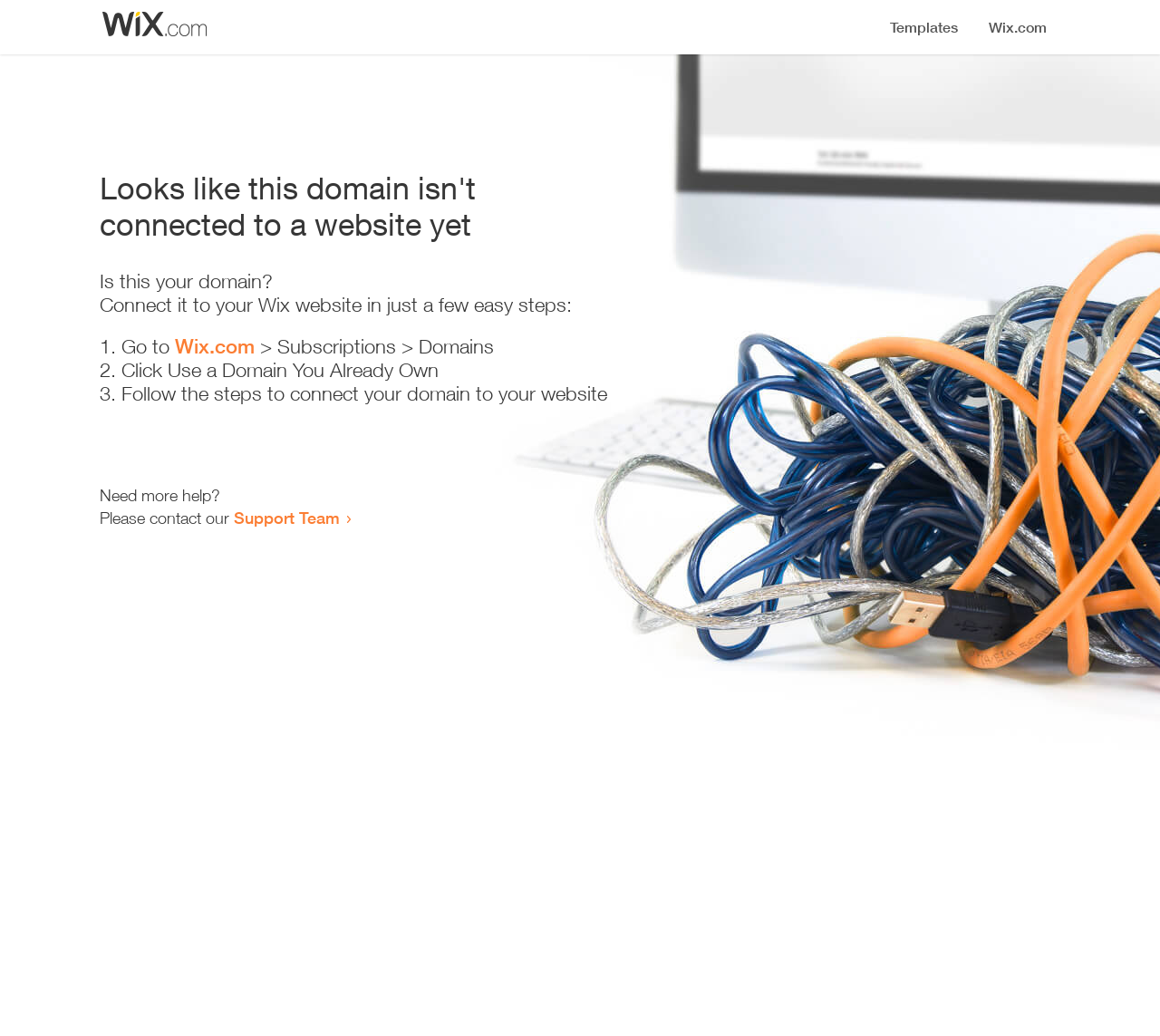How many steps are required to connect the domain?
Refer to the image and answer the question using a single word or phrase.

Three